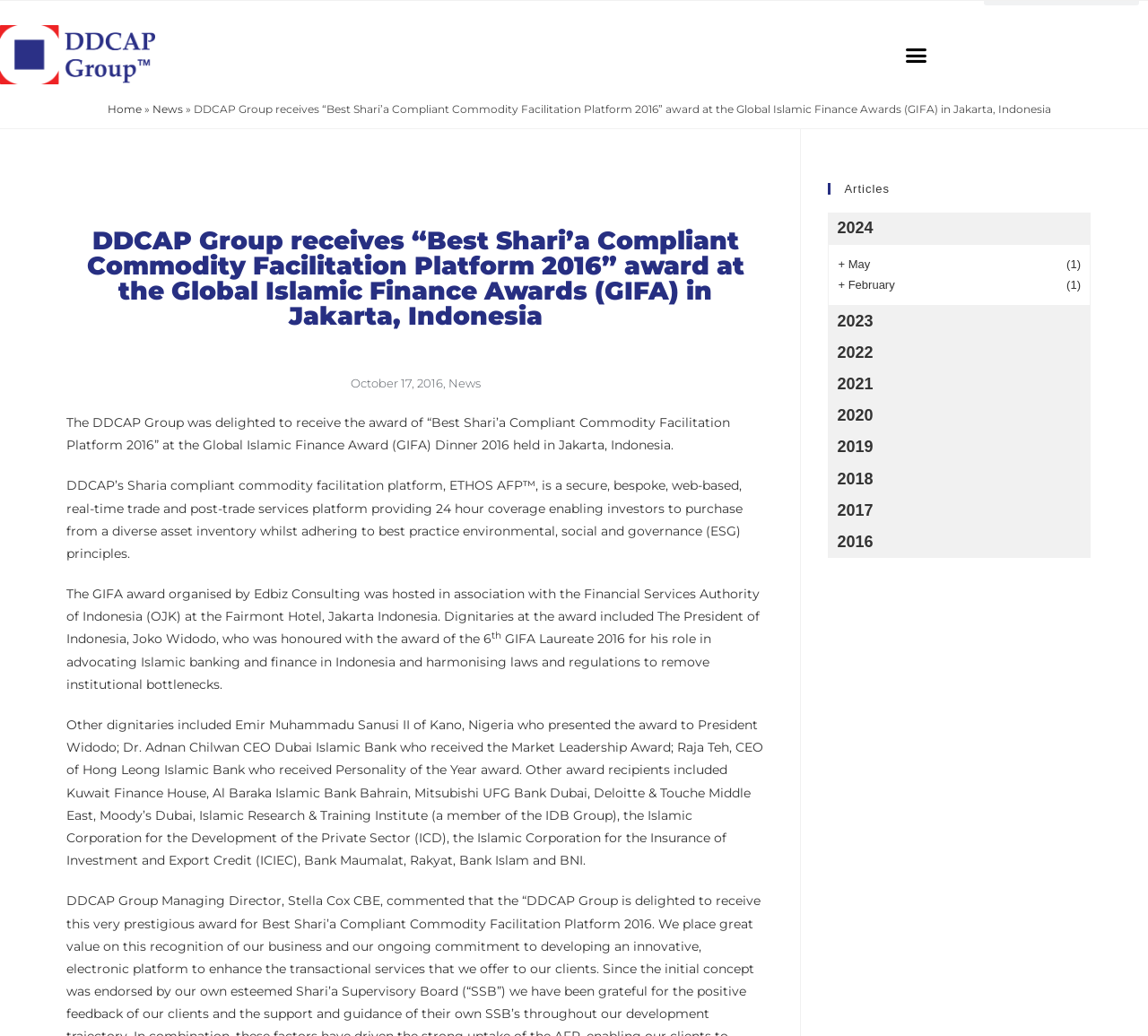Kindly determine the bounding box coordinates for the clickable area to achieve the given instruction: "Click on the 'Add To Watchlist' button next to 'S&P 500'".

None